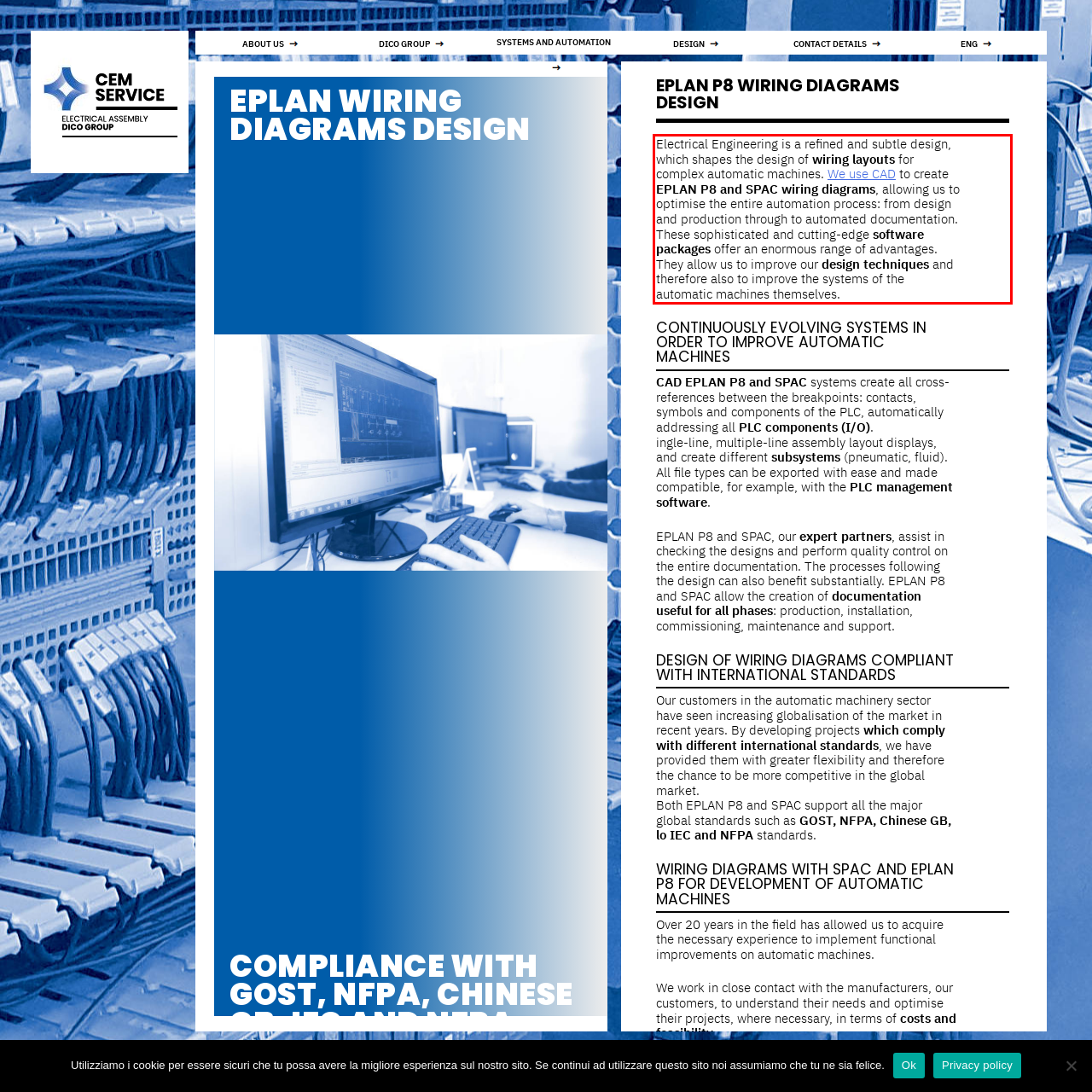Given a webpage screenshot, identify the text inside the red bounding box using OCR and extract it.

Electrical Engineering is a refined and subtle design, which shapes the design of wiring layouts for complex automatic machines. We use CAD to create EPLAN P8 and SPAC wiring diagrams, allowing us to optimise the entire automation process: from design and production through to automated documentation. These sophisticated and cutting-edge software packages offer an enormous range of advantages. They allow us to improve our design techniques and therefore also to improve the systems of the automatic machines themselves.